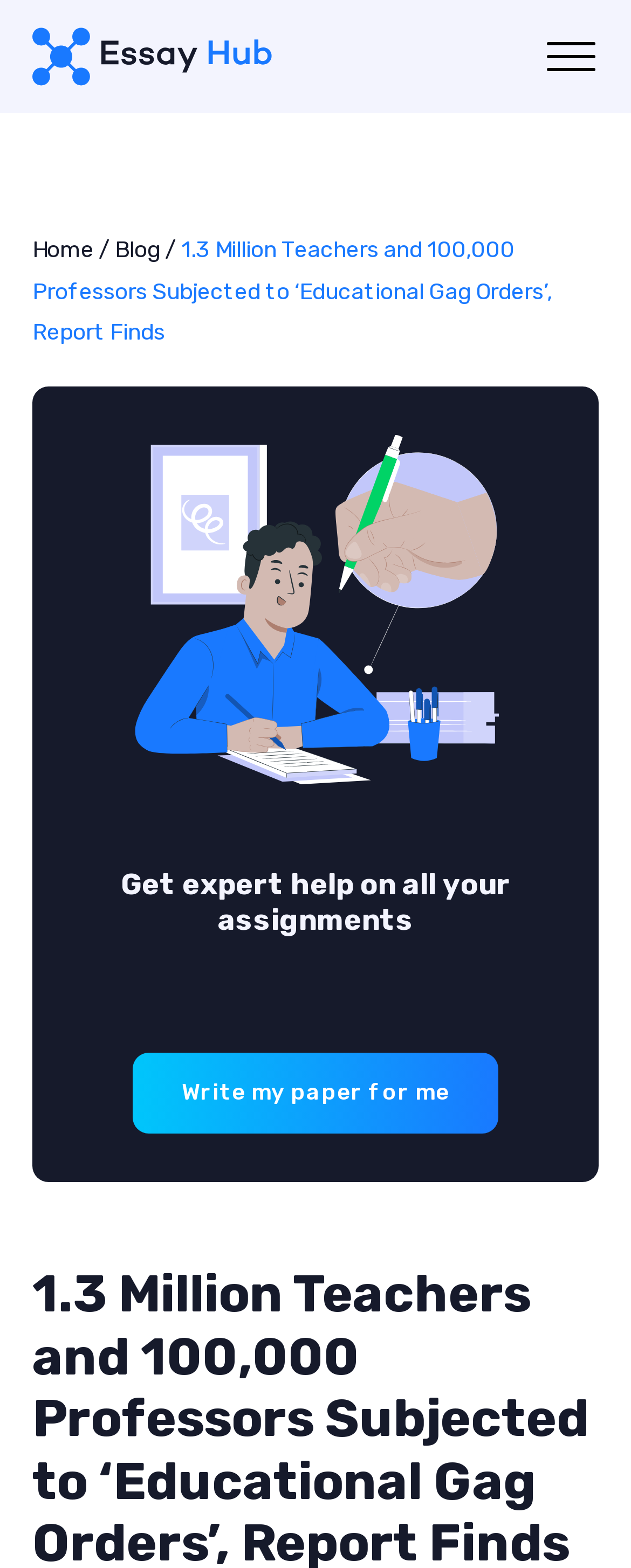Mark the bounding box of the element that matches the following description: "Write my paper for me".

[0.211, 0.671, 0.789, 0.723]